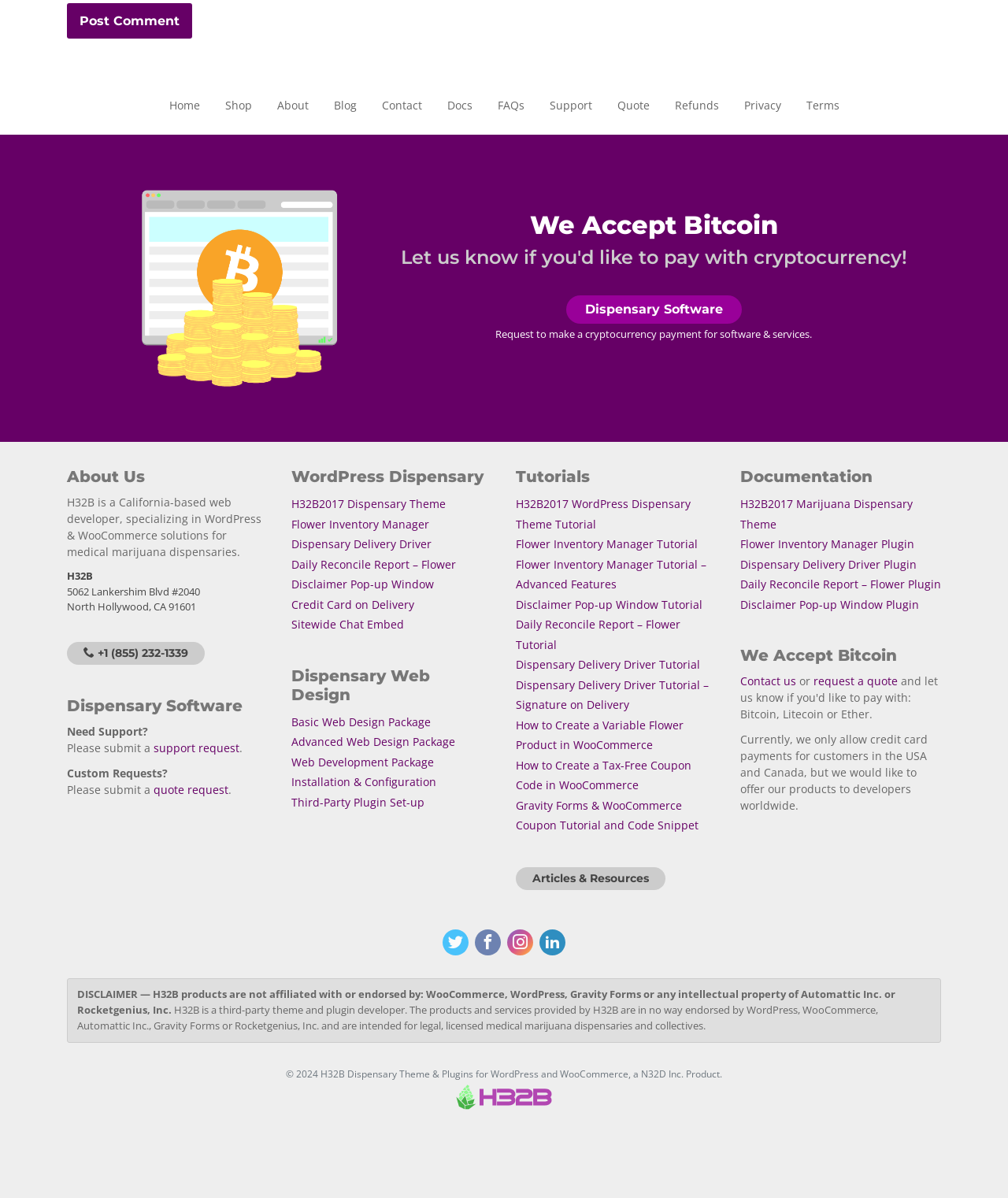For the element described, predict the bounding box coordinates as (top-left x, top-left y, bottom-right x, bottom-right y). All values should be between 0 and 1. Element description: support request

[0.152, 0.618, 0.238, 0.631]